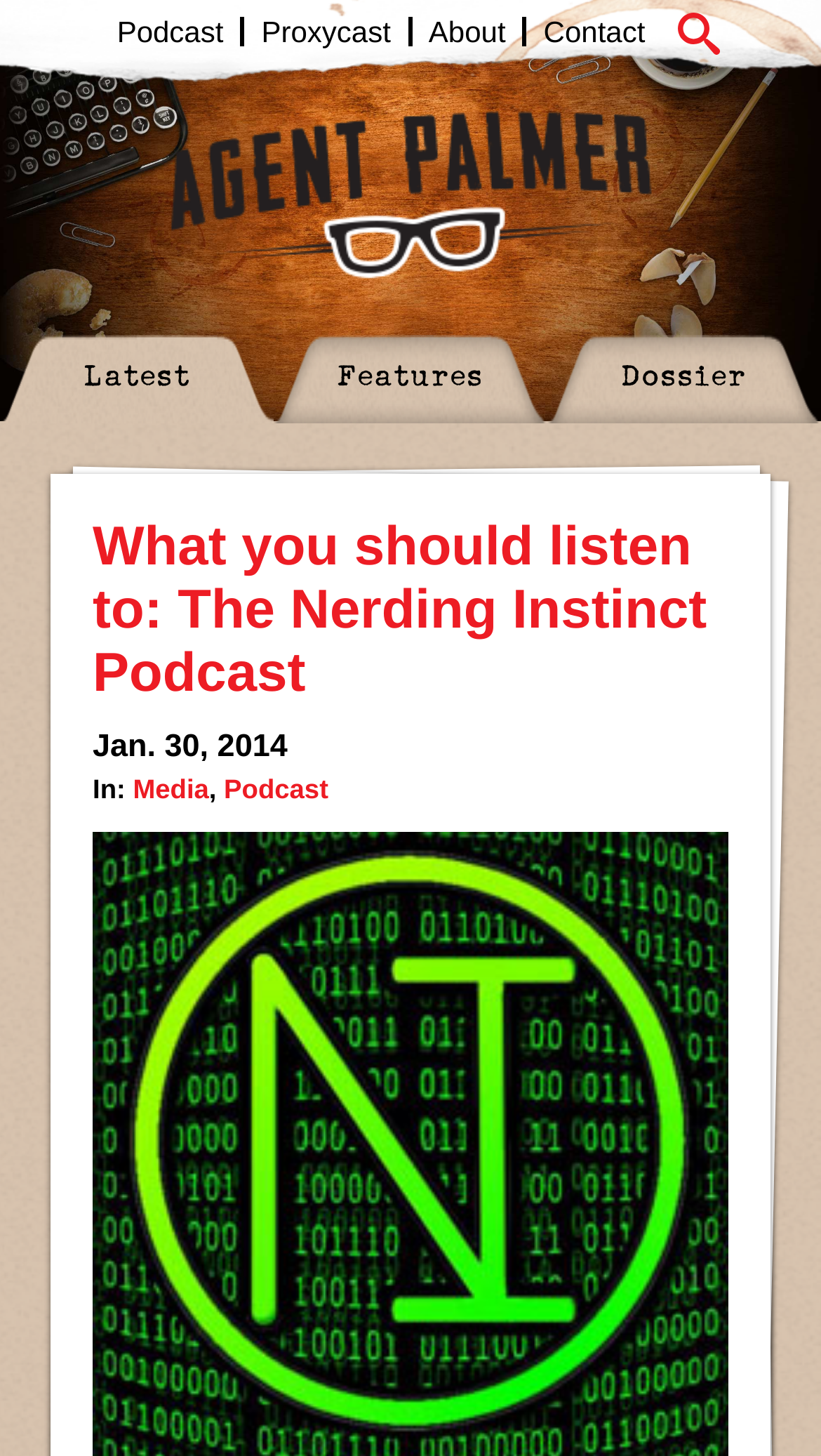Answer the question in one word or a short phrase:
What is the section below the main heading?

Latest, Features, Dossier